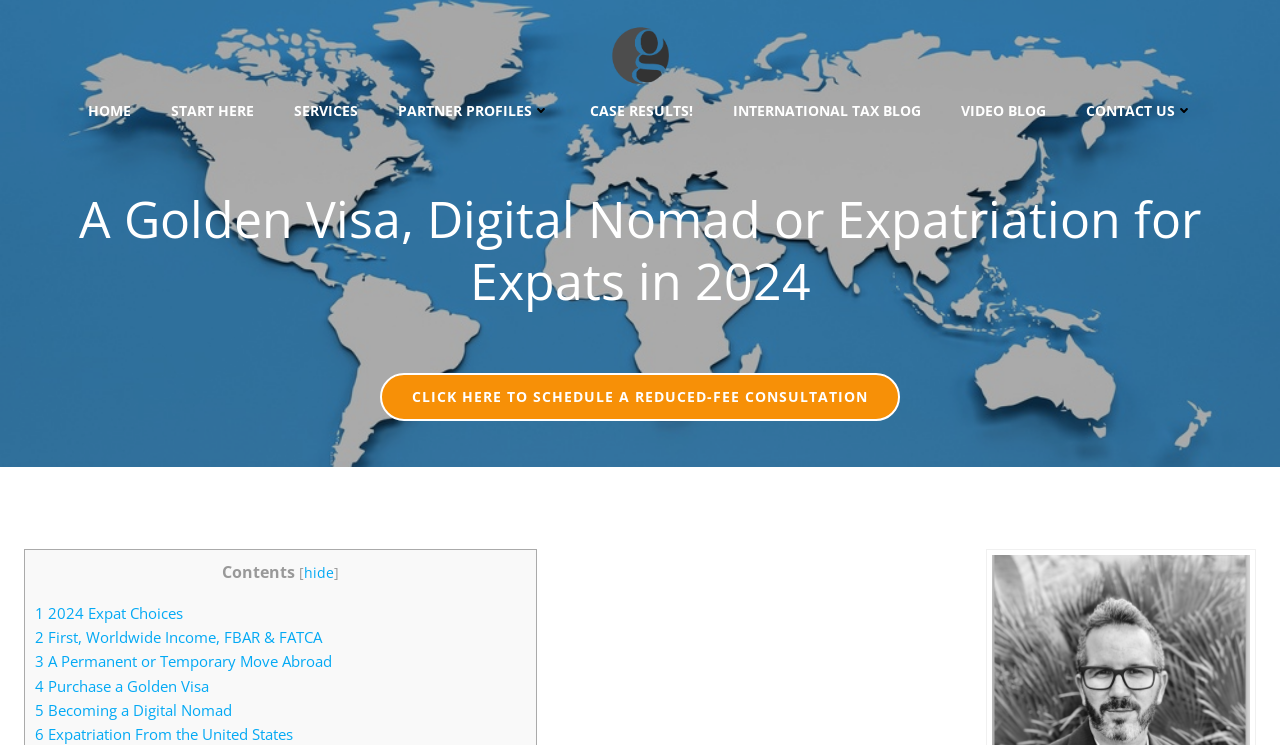Respond to the question below with a single word or phrase:
What is the topic of the 'INTERNATIONAL TAX BLOG'?

International tax